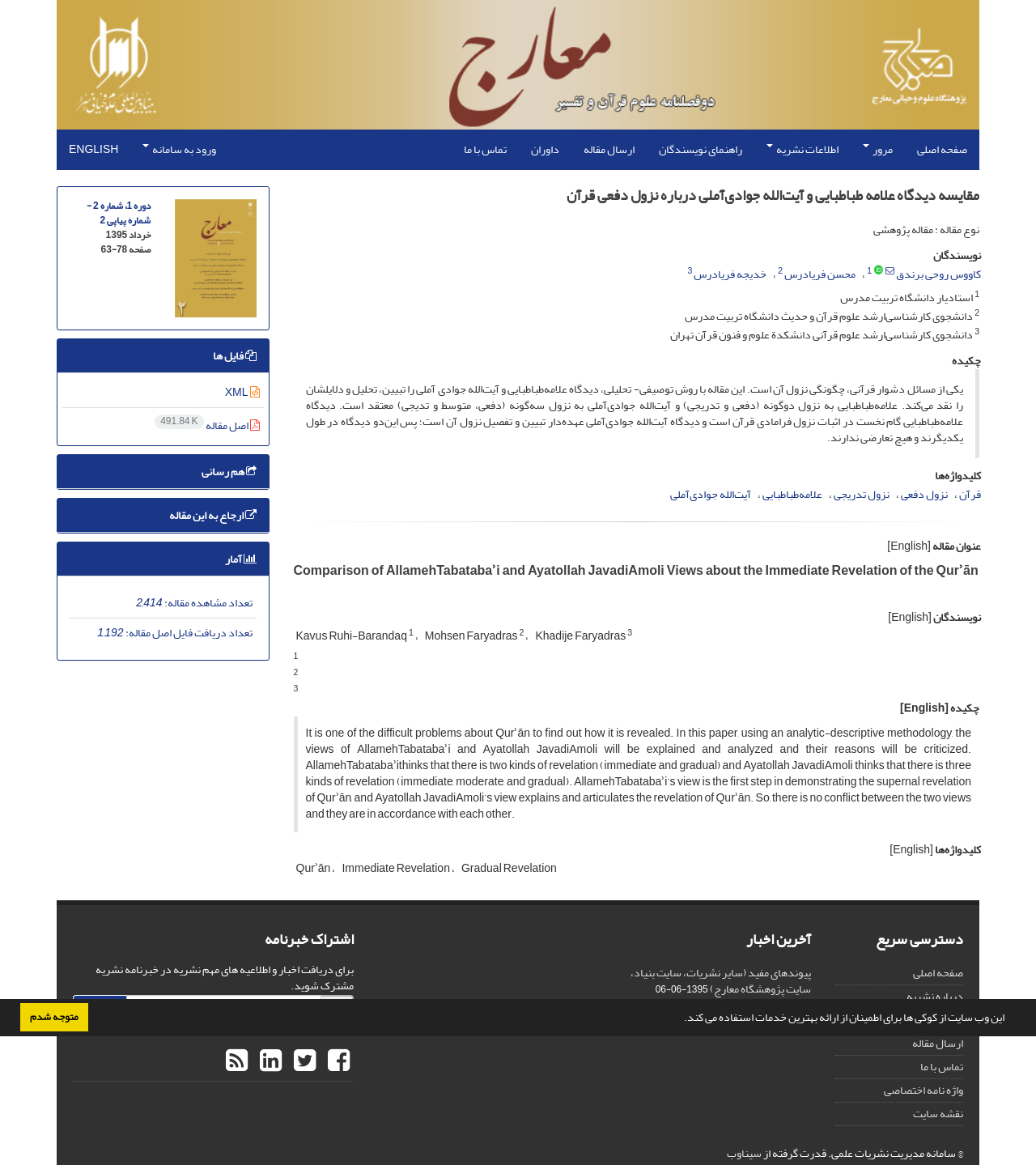Please specify the bounding box coordinates of the clickable section necessary to execute the following command: "download the article in XML format".

[0.217, 0.327, 0.25, 0.346]